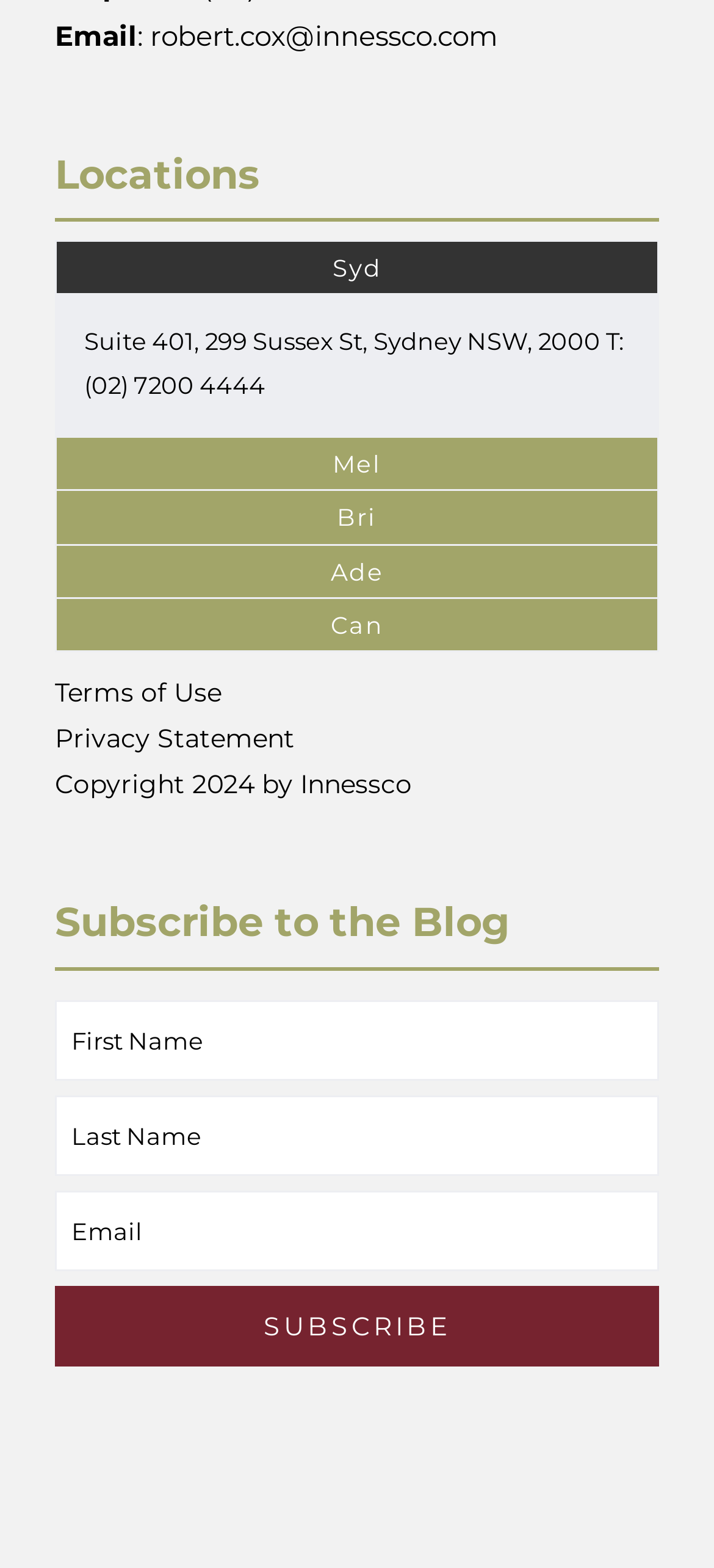Determine the bounding box coordinates for the element that should be clicked to follow this instruction: "Enter email address". The coordinates should be given as four float numbers between 0 and 1, in the format [left, top, right, bottom].

[0.21, 0.011, 0.697, 0.034]